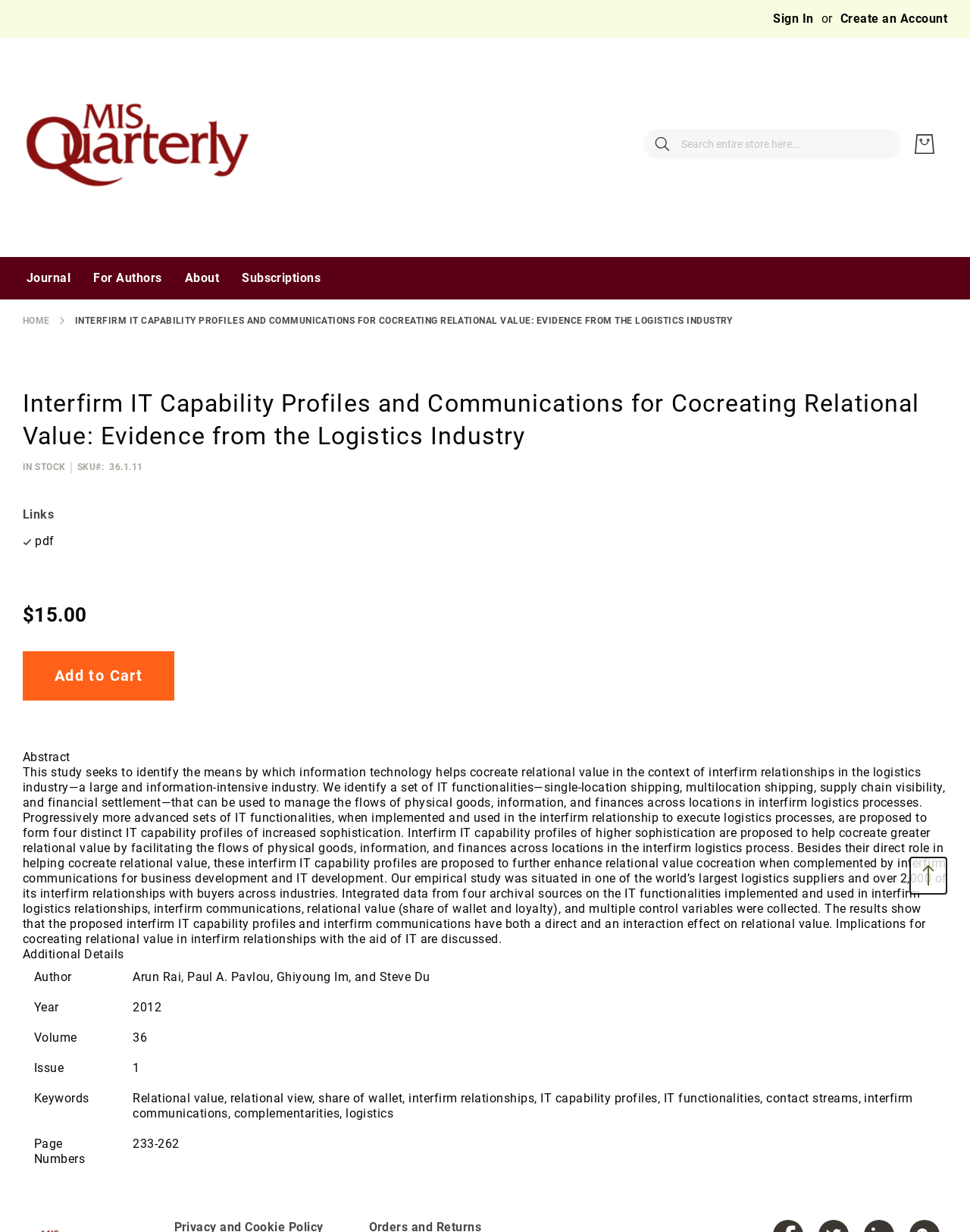Please identify the bounding box coordinates of the element on the webpage that should be clicked to follow this instruction: "Add to cart". The bounding box coordinates should be given as four float numbers between 0 and 1, formatted as [left, top, right, bottom].

[0.023, 0.528, 0.18, 0.568]